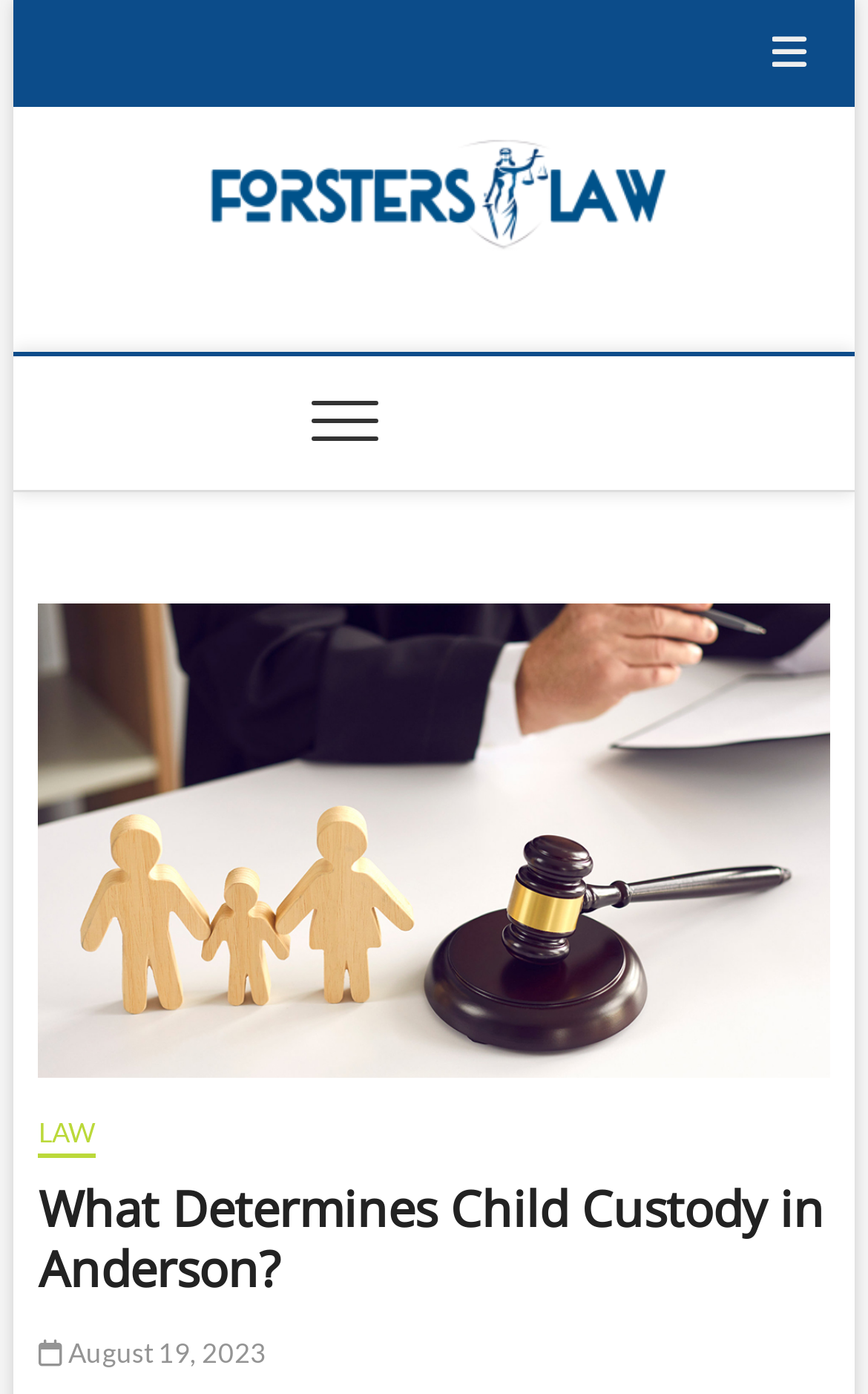Write a detailed summary of the webpage, including text, images, and layout.

The webpage appears to be a law firm's website, specifically discussing child custody cases in Anderson. At the top, there is a navigation menu, known as the "Topbar Menu", which spans about 9% of the screen's width and is positioned at the very top. Within this menu, there is a button with an icon, taking up about 4% of the screen's width.

Below the top navigation menu, the law firm's logo, "Forsters-Law", is displayed prominently, occupying about 56% of the screen's width. The logo is accompanied by a heading with the same text, positioned directly below it.

To the left of the logo, there is a secondary navigation menu, known as the "Main Menu", which takes up about 70% of the screen's width. This menu contains a button that, when expanded, reveals a primary menu. Below the main menu, there is a large figure that occupies about 91% of the screen's width and 34% of the screen's height. Within this figure, there is an image related to child custody in Anderson, taking up the entire figure's space.

Above the image, there is a heading that reads "What Determines Child Custody in Anderson?", which spans about 91% of the screen's width. Below the heading, there is a link with the text "LAW" and another link with an icon and the date "August 19, 2023".